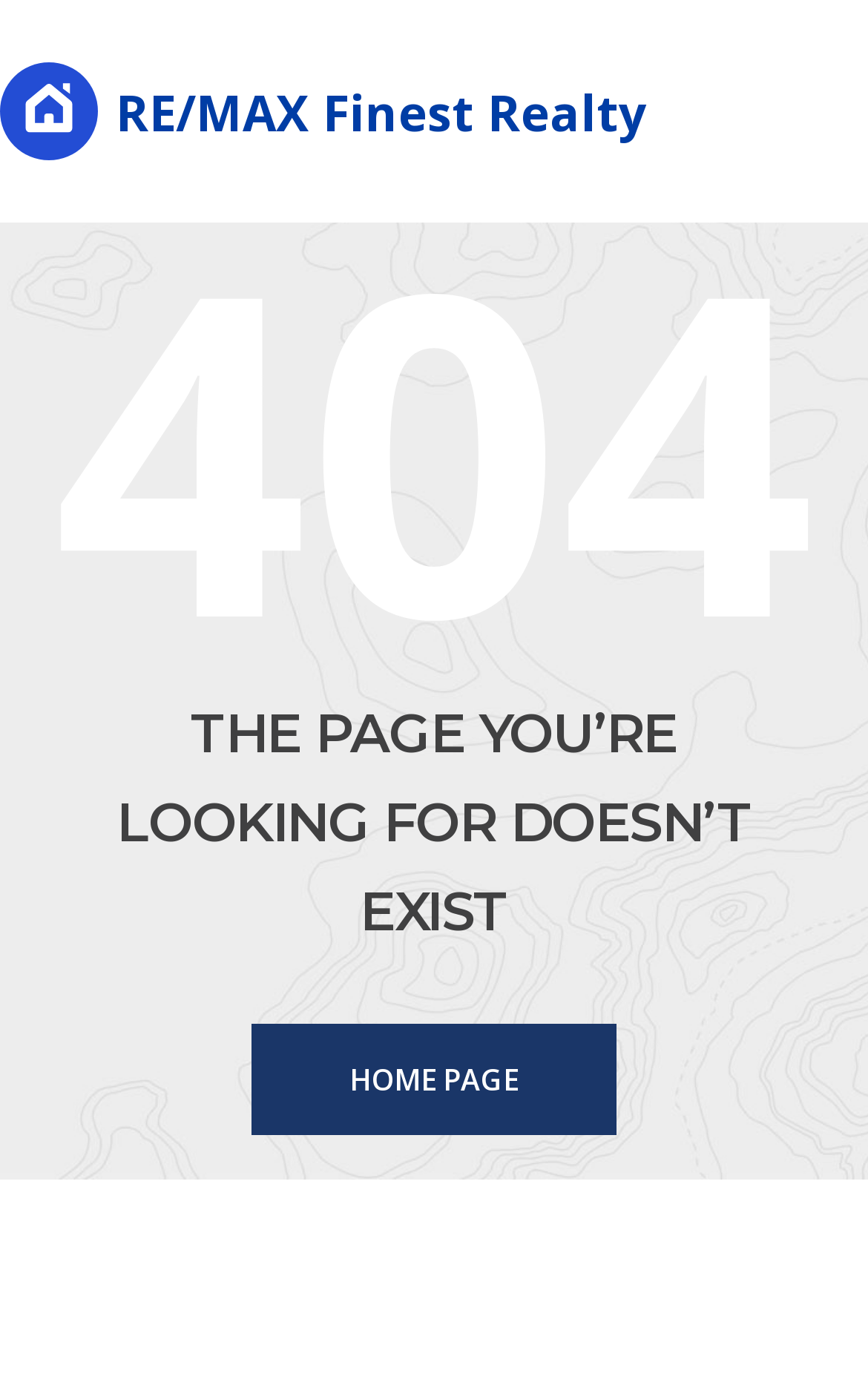Can you locate the main headline on this webpage and provide its text content?

THE PAGE YOU’RE LOOKING FOR DOESN’T EXIST